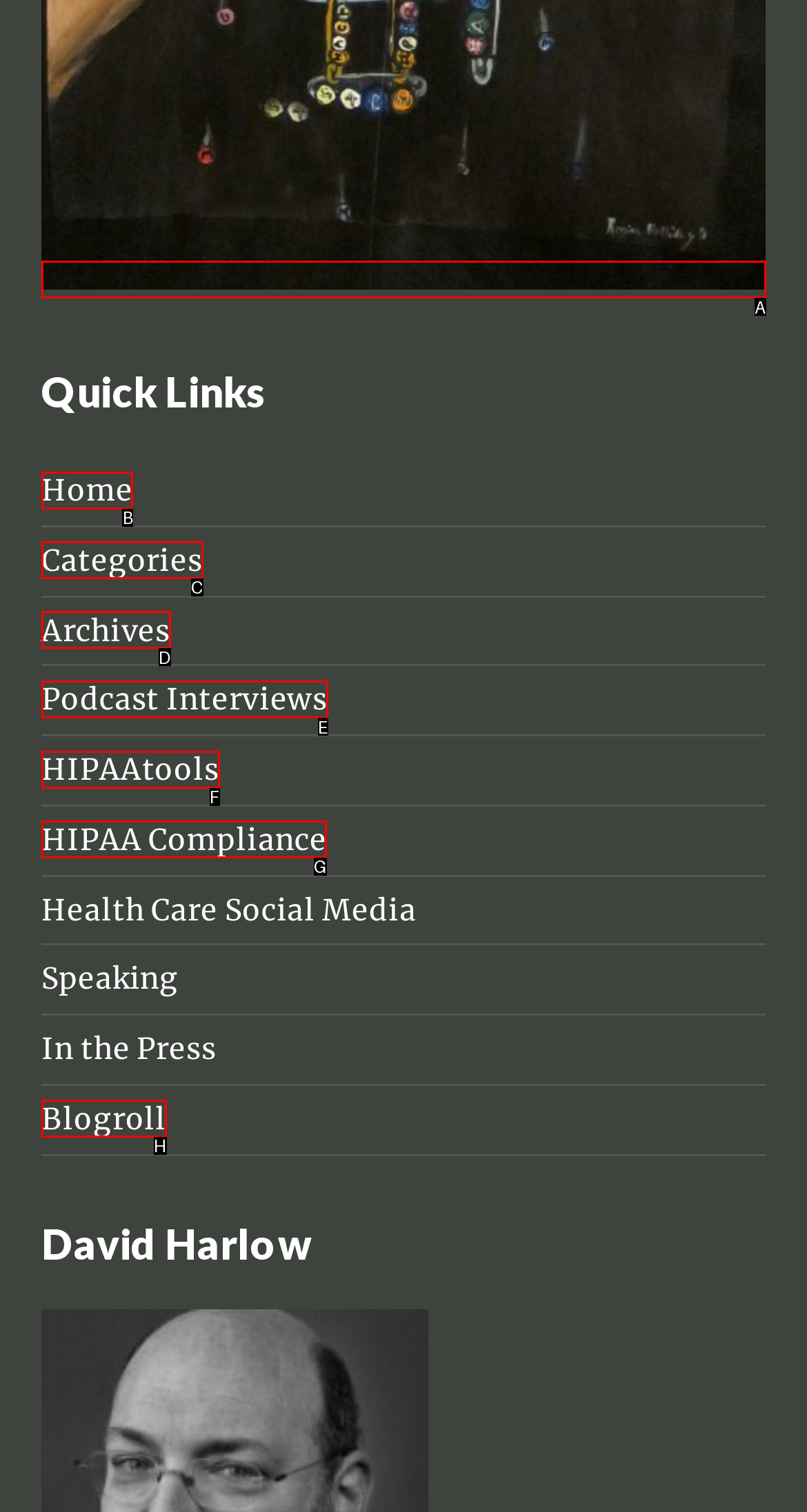Select the appropriate option that fits: Home
Reply with the letter of the correct choice.

B